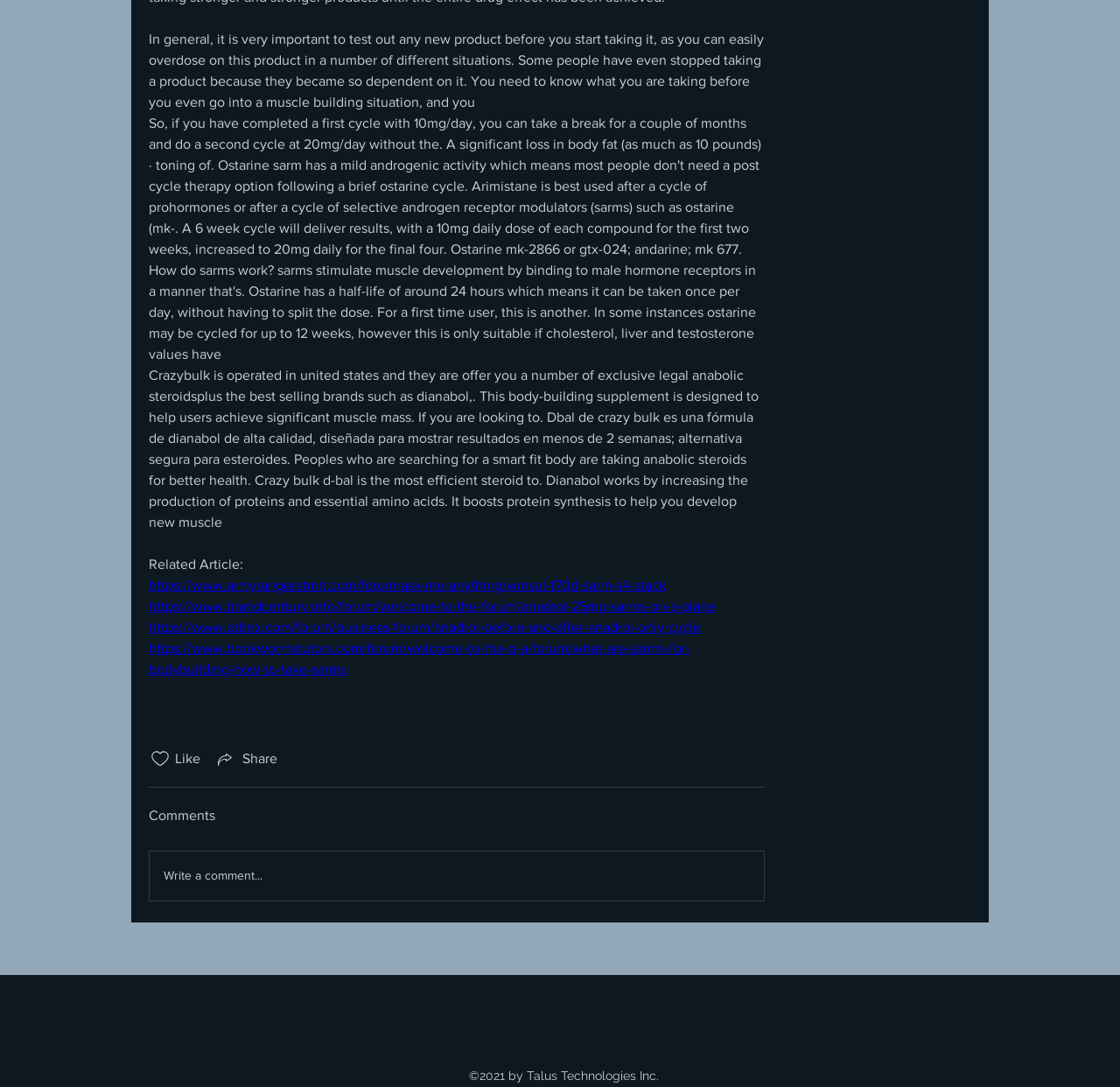Please identify the bounding box coordinates of the region to click in order to complete the task: "Check the copyright information". The coordinates must be four float numbers between 0 and 1, specified as [left, top, right, bottom].

[0.419, 0.983, 0.588, 0.996]